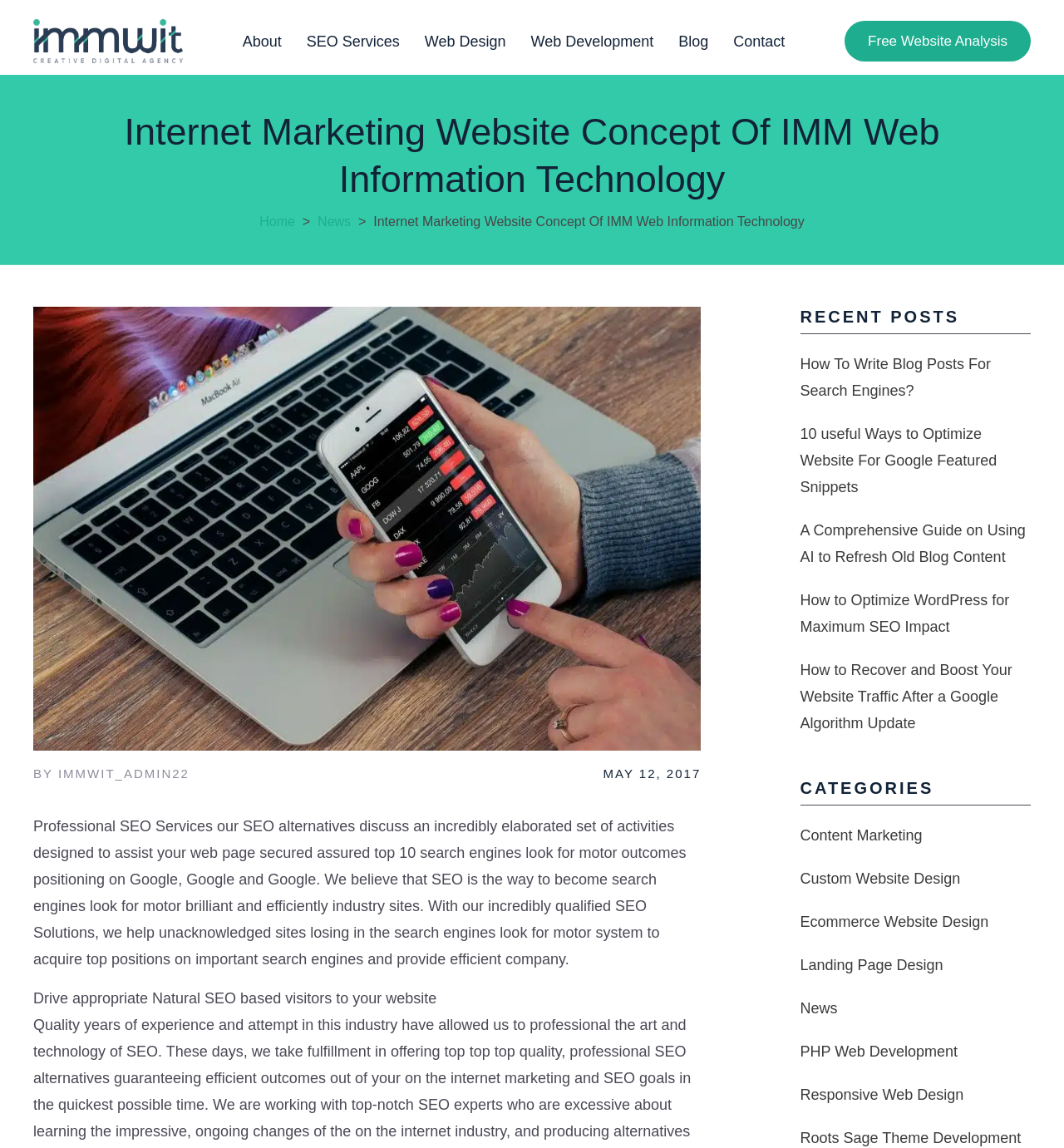Given the description Content Marketing, predict the bounding box coordinates of the UI element. Ensure the coordinates are in the format (top-left x, top-left y, bottom-right x, bottom-right y) and all values are between 0 and 1.

[0.752, 0.72, 0.867, 0.735]